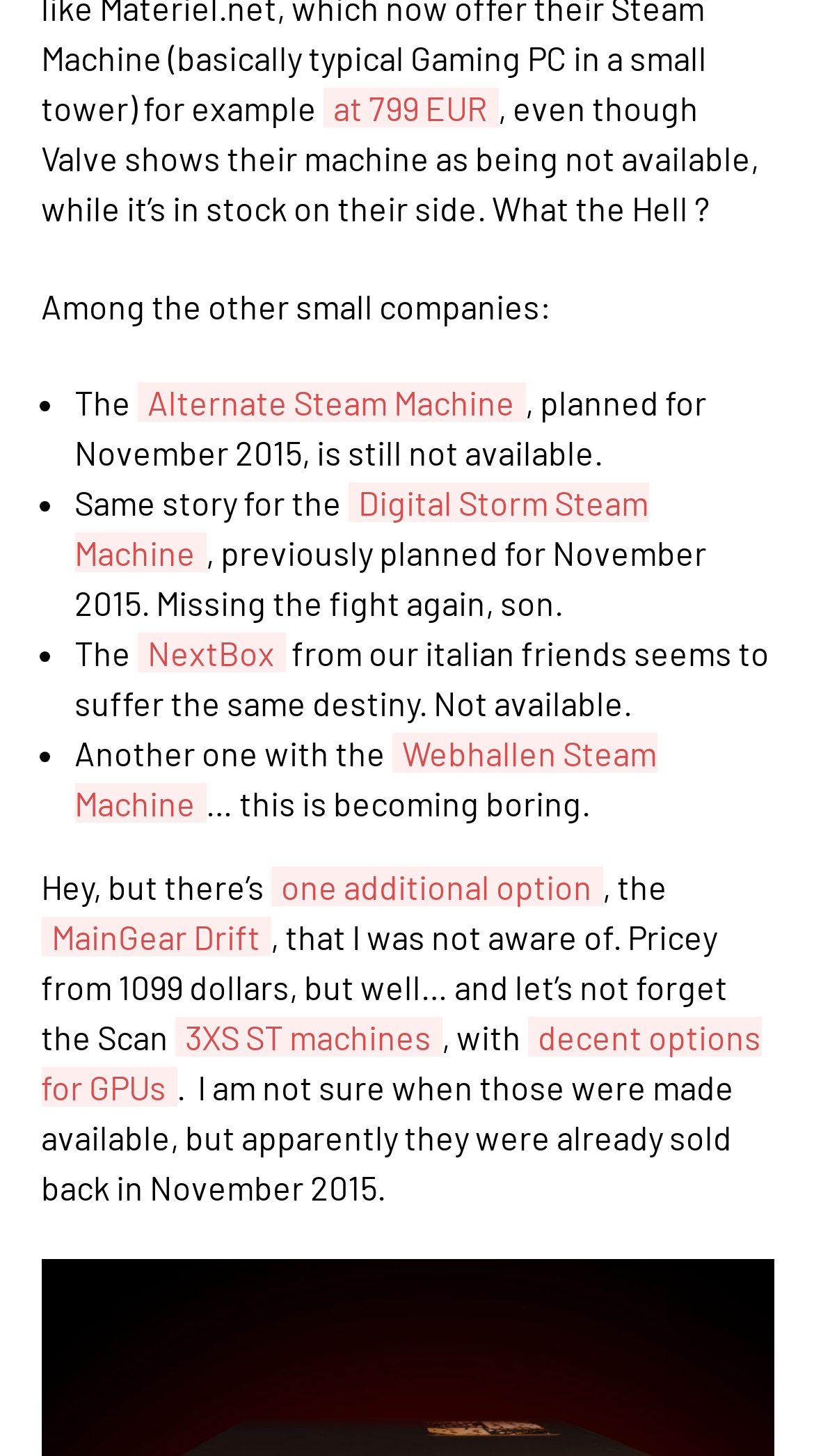Using the webpage screenshot, find the UI element described by MainGear Drift. Provide the bounding box coordinates in the format (top-left x, top-left y, bottom-right x, bottom-right y), ensuring all values are floating point numbers between 0 and 1.

[0.05, 0.629, 0.332, 0.657]